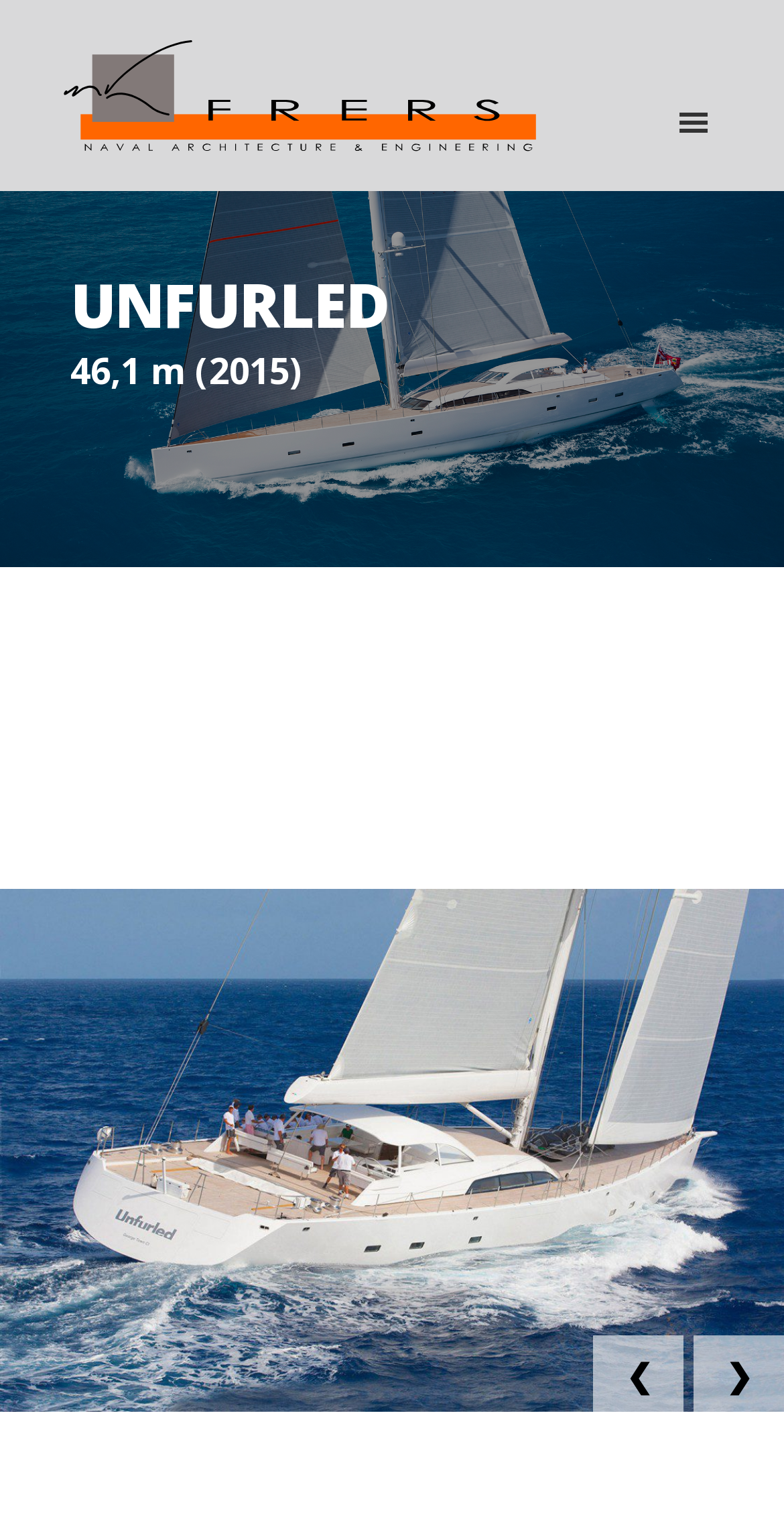Provide a short answer to the following question with just one word or phrase: What is the length of the sailing yacht?

46.1 m